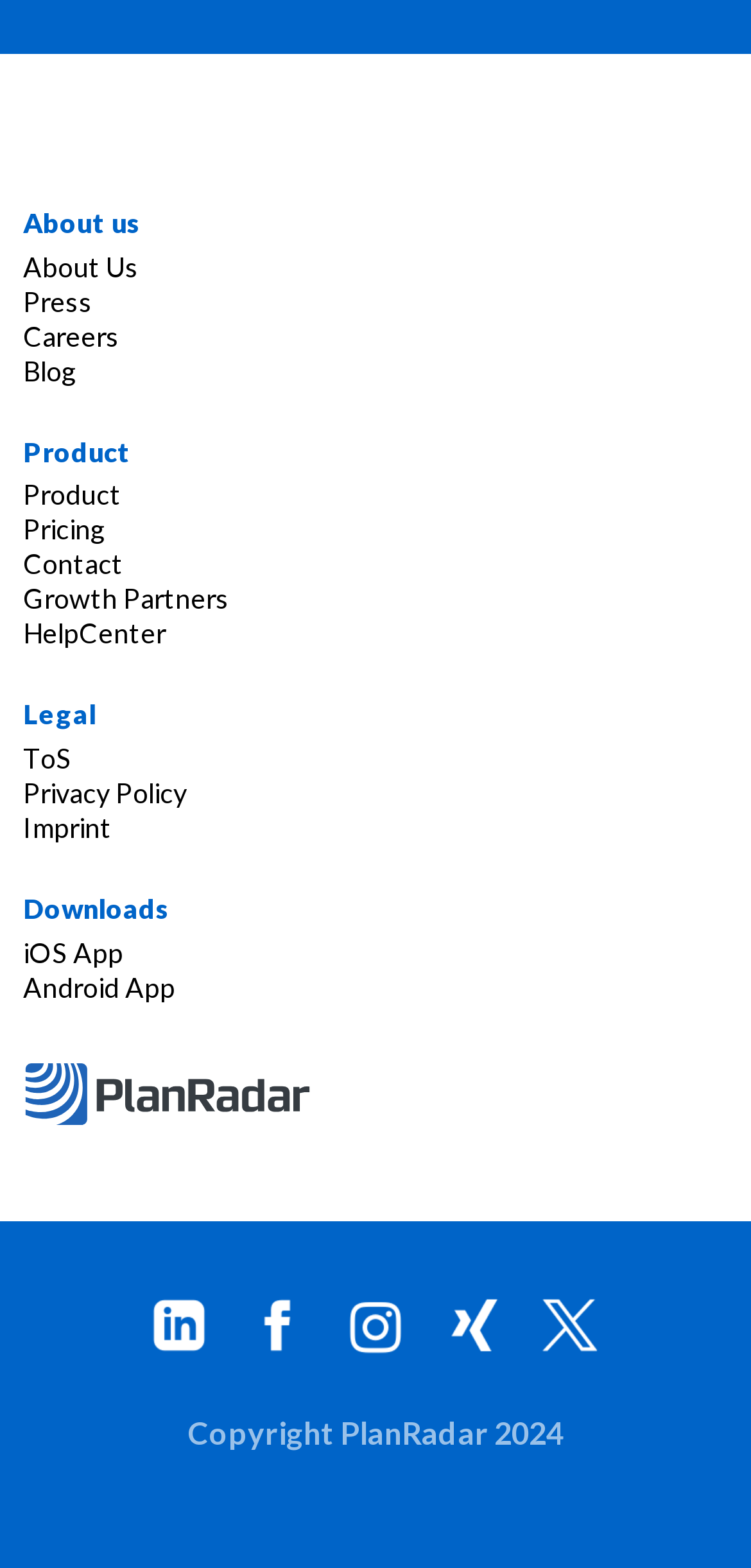Identify the bounding box coordinates of the area that should be clicked in order to complete the given instruction: "Visit PlanRadar on Facebook". The bounding box coordinates should be four float numbers between 0 and 1, i.e., [left, top, right, bottom].

[0.308, 0.832, 0.431, 0.853]